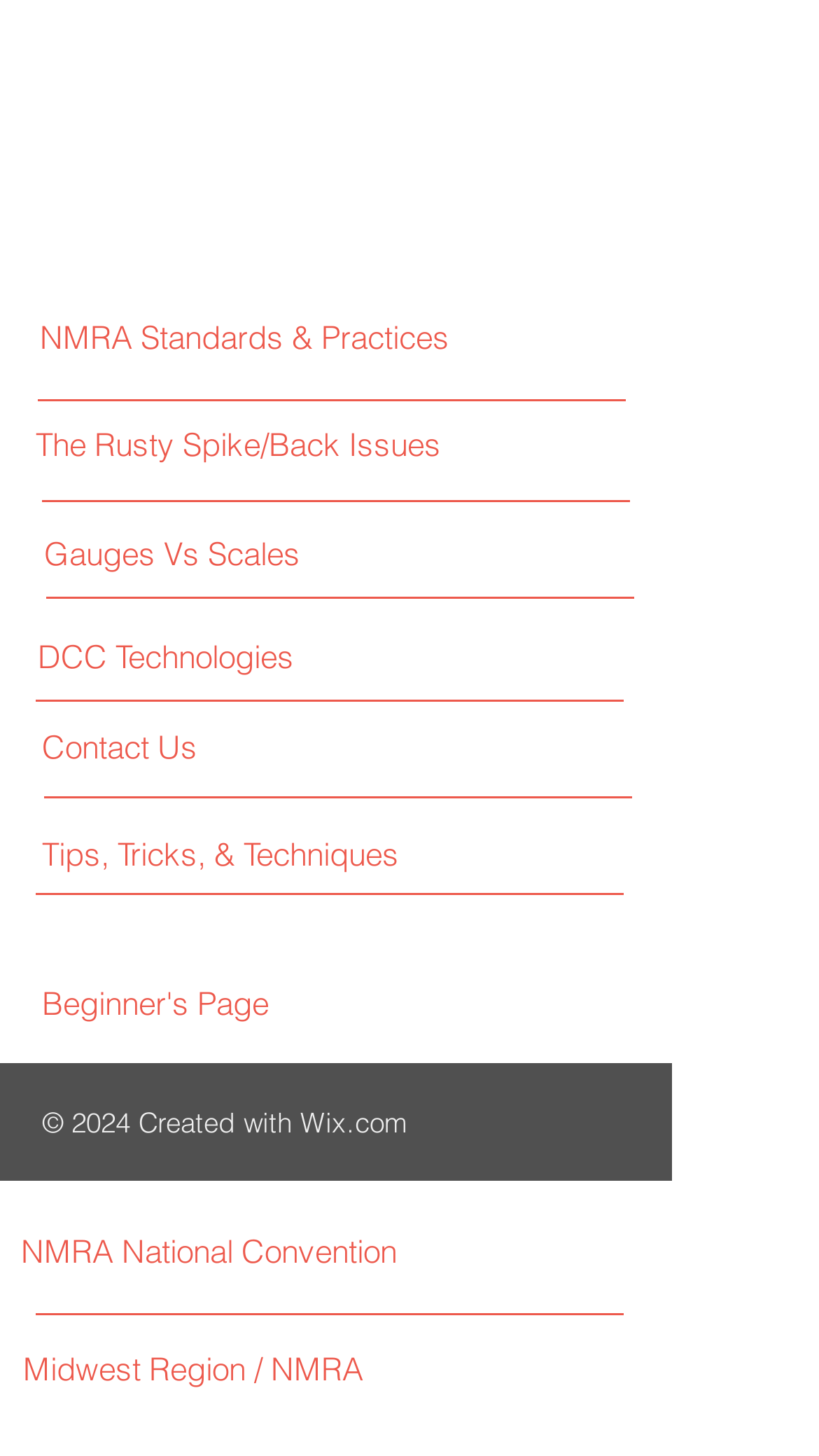Can you find the bounding box coordinates for the element that needs to be clicked to execute this instruction: "Visit NMRA Standards & Practices"? The coordinates should be given as four float numbers between 0 and 1, i.e., [left, top, right, bottom].

[0.049, 0.216, 0.769, 0.246]